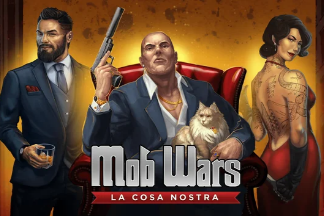What is the woman on the right wearing?
Based on the visual details in the image, please answer the question thoroughly.

The woman on the right side of the image is wearing intricate tattoos and a stylish outfit, which presents an aura of allure and danger.